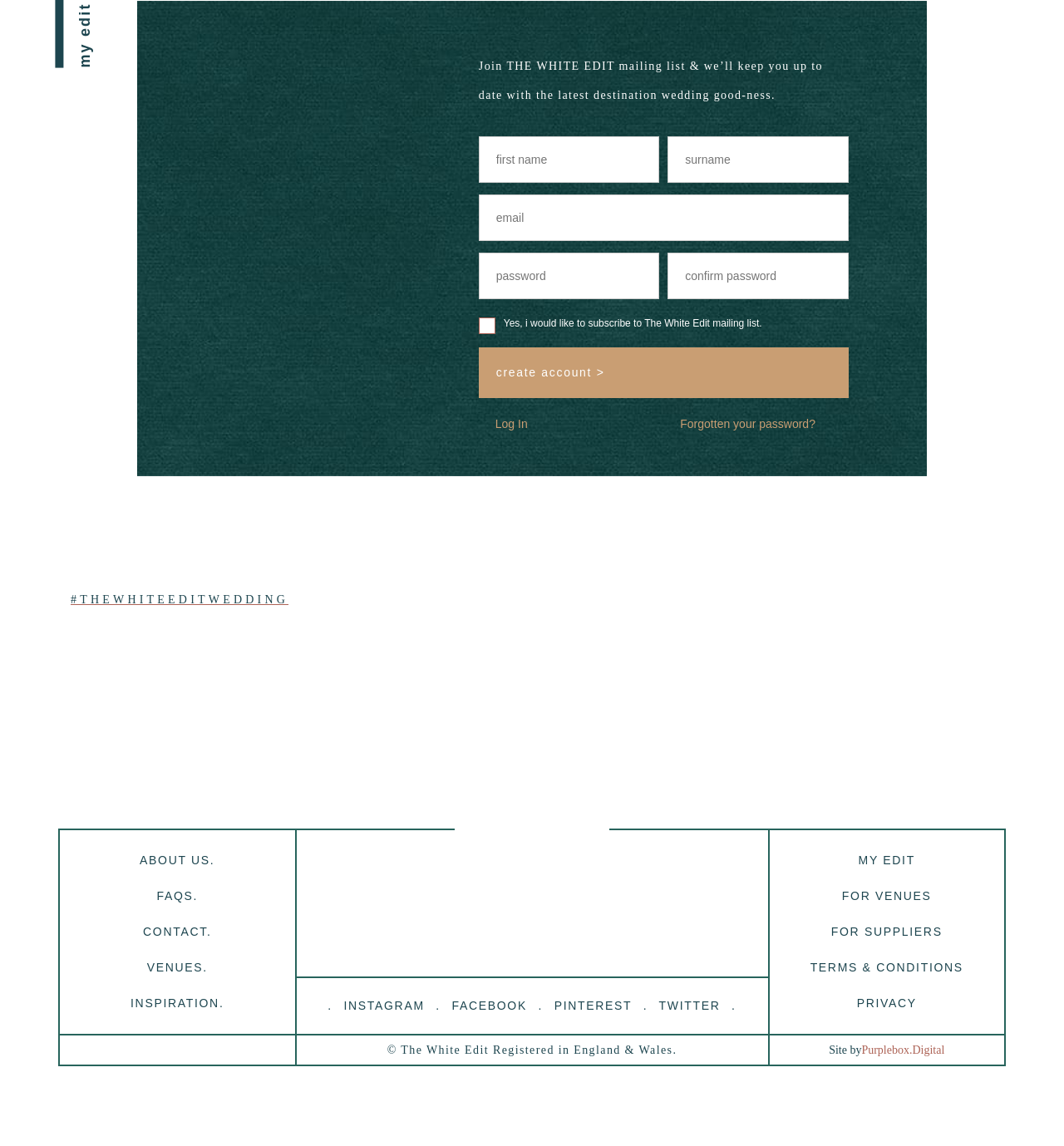What type of wedding venues are featured on the website?
Respond with a short answer, either a single word or a phrase, based on the image.

Destination wedding venues